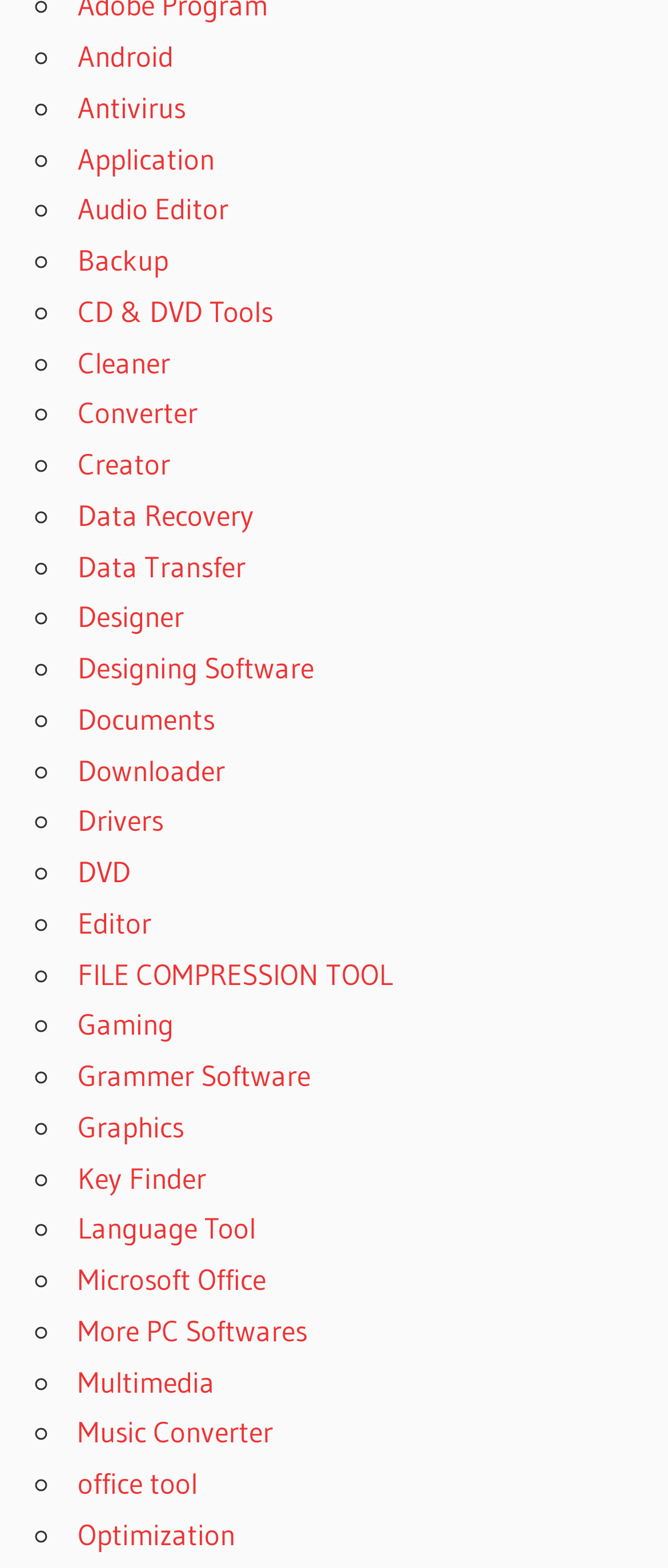Identify the bounding box for the UI element described as: "Backup". Ensure the coordinates are four float numbers between 0 and 1, formatted as [left, top, right, bottom].

[0.116, 0.154, 0.252, 0.177]